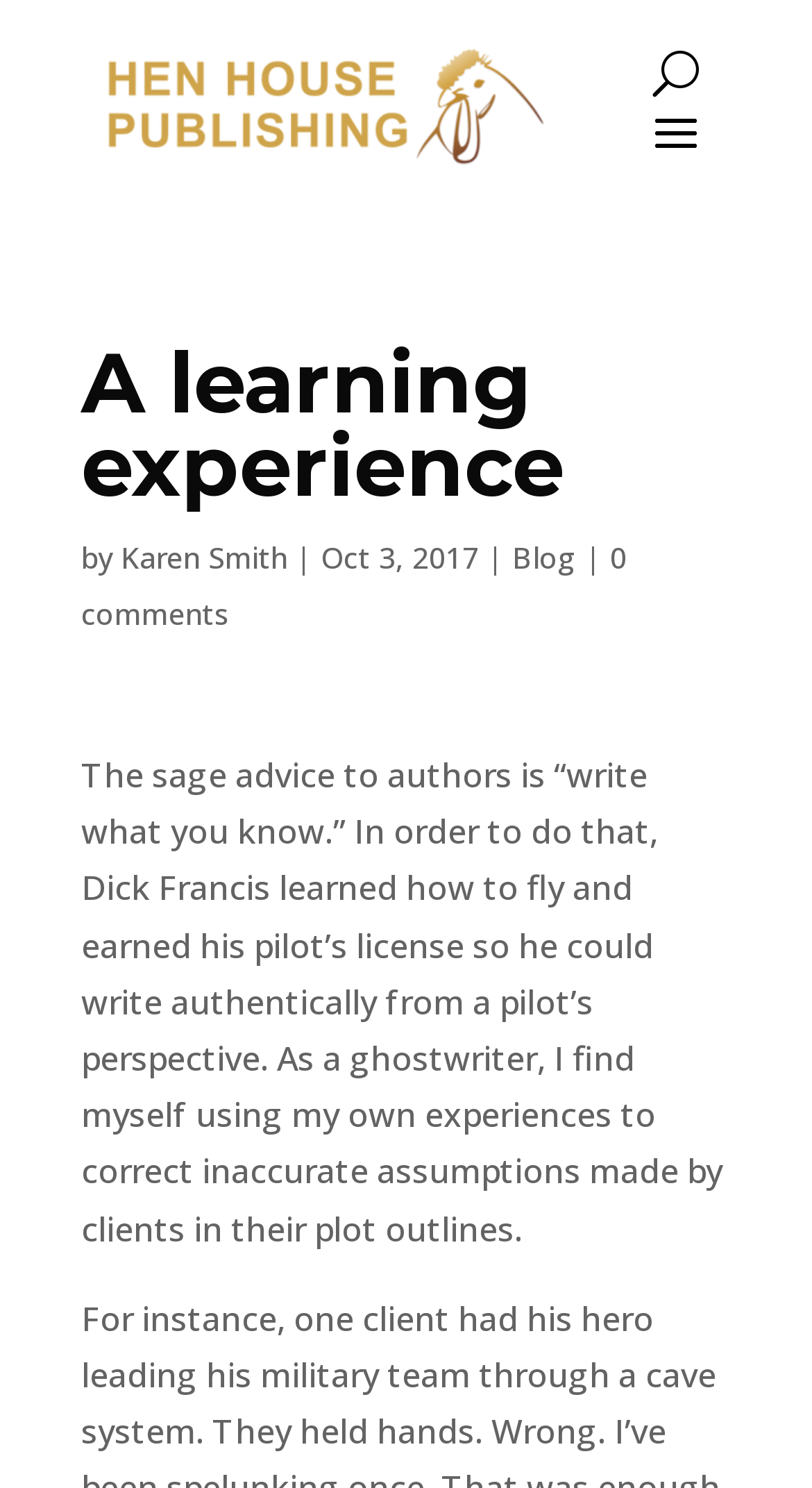Find the bounding box coordinates for the HTML element specified by: "Karen Smith".

[0.149, 0.361, 0.354, 0.387]